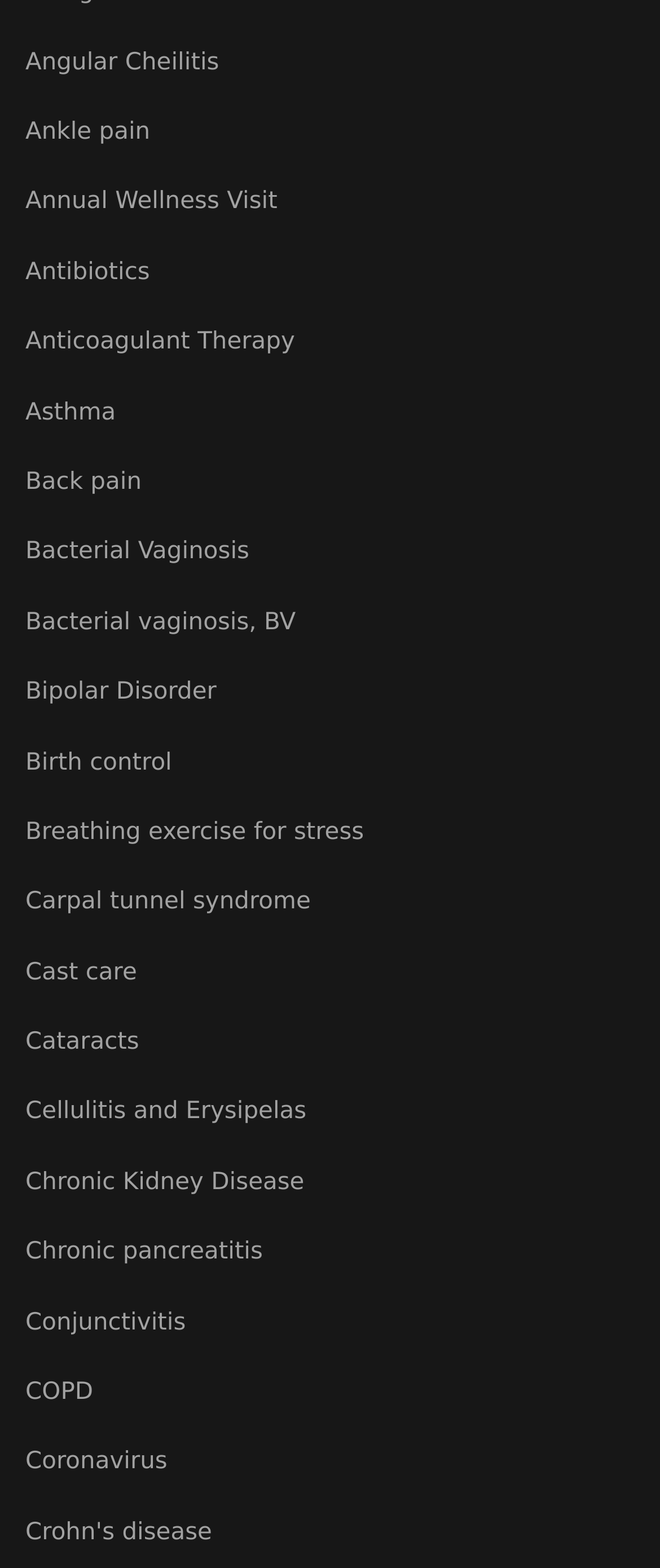Please identify the bounding box coordinates of the element that needs to be clicked to perform the following instruction: "Read about Asthma".

[0.038, 0.251, 0.962, 0.275]